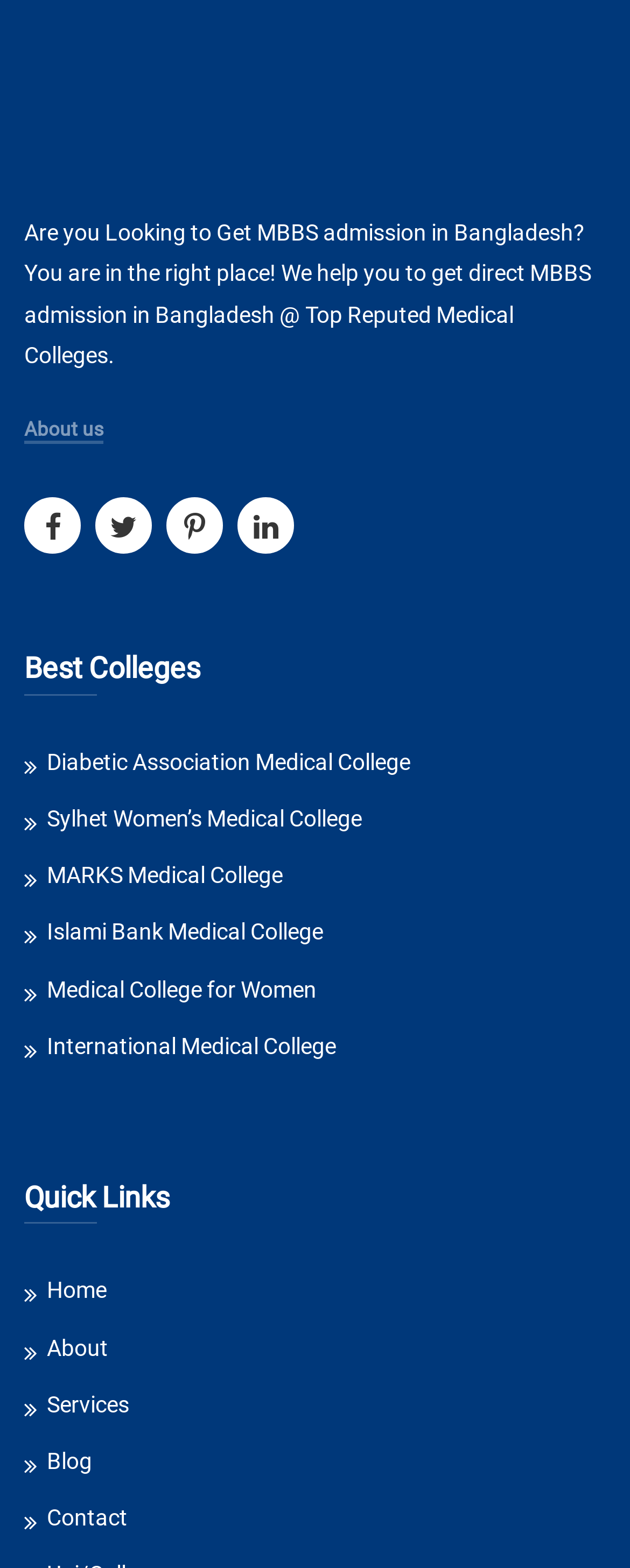What is the icon represented by ''?
Please provide a comprehensive and detailed answer to the question.

Based on the context of the links, I infer that the icon represented by '' is a right arrow, indicating a link or a direction to follow.